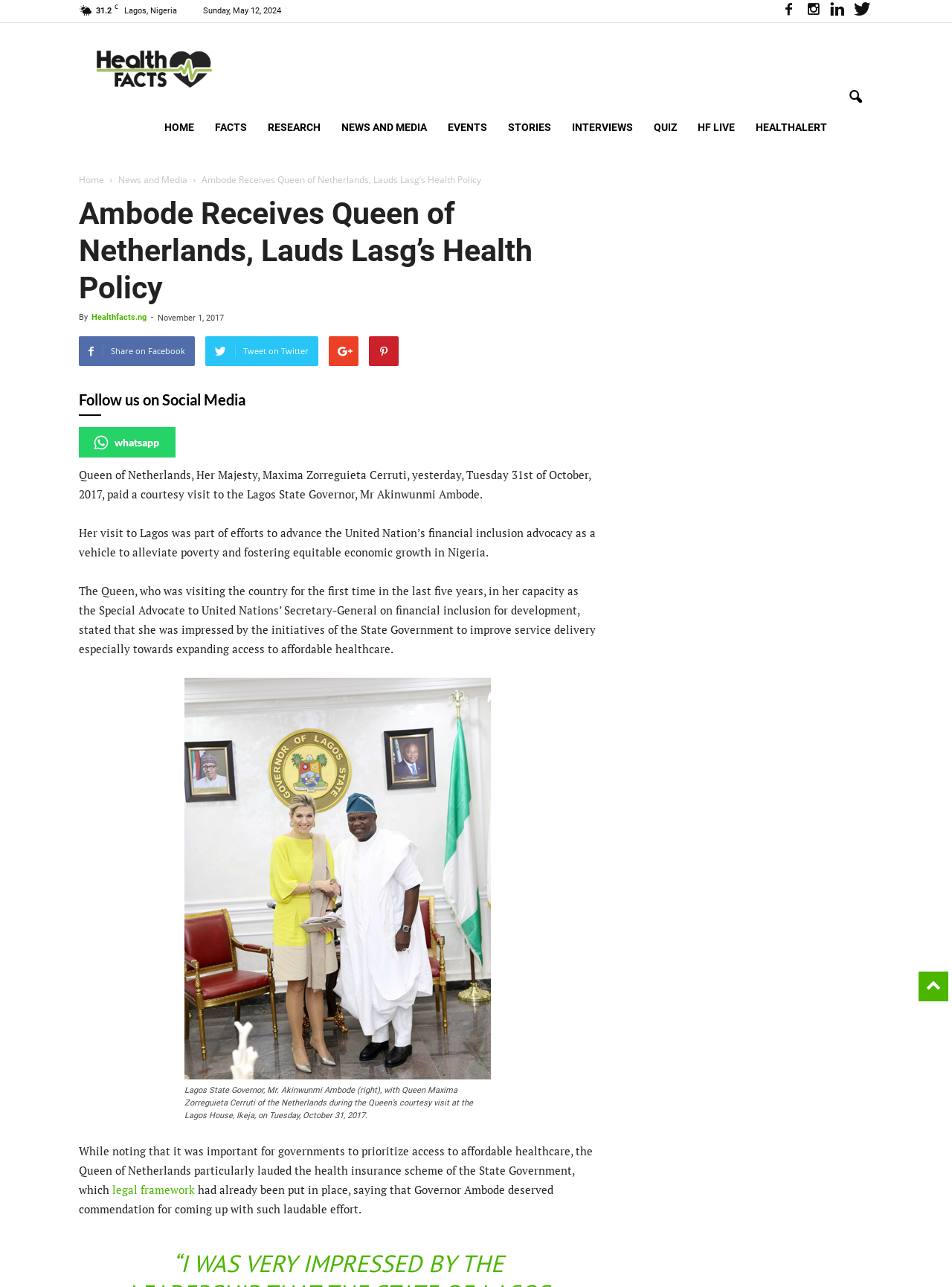Given the element description, predict the bounding box coordinates in the format (top-left x, top-left y, bottom-right x, bottom-right y). Make sure all values are between 0 and 1. Here is the element description: News and Media

[0.348, 0.076, 0.459, 0.122]